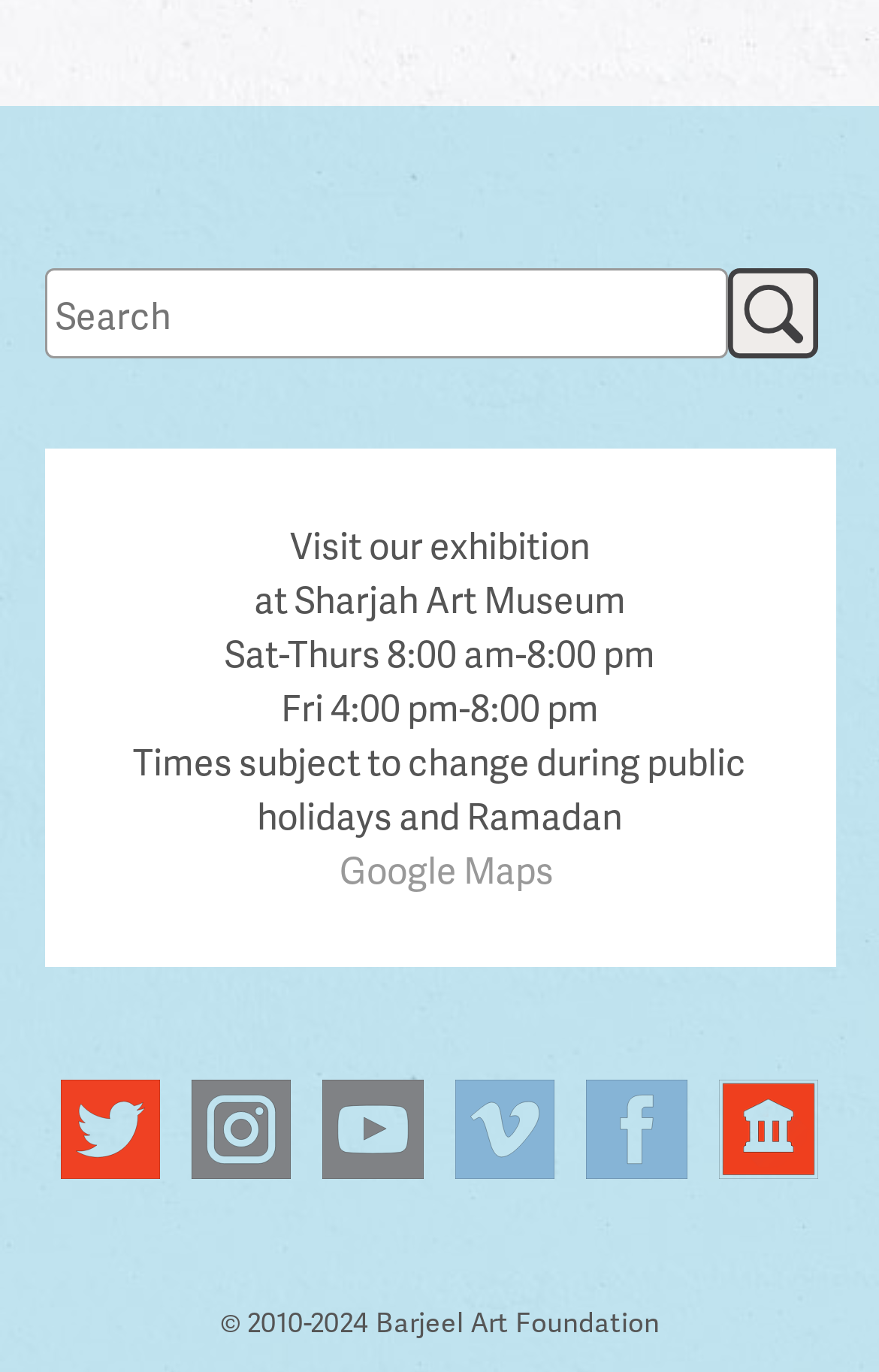Can you find the bounding box coordinates for the element to click on to achieve the instruction: "Search for something"?

[0.05, 0.196, 0.827, 0.261]